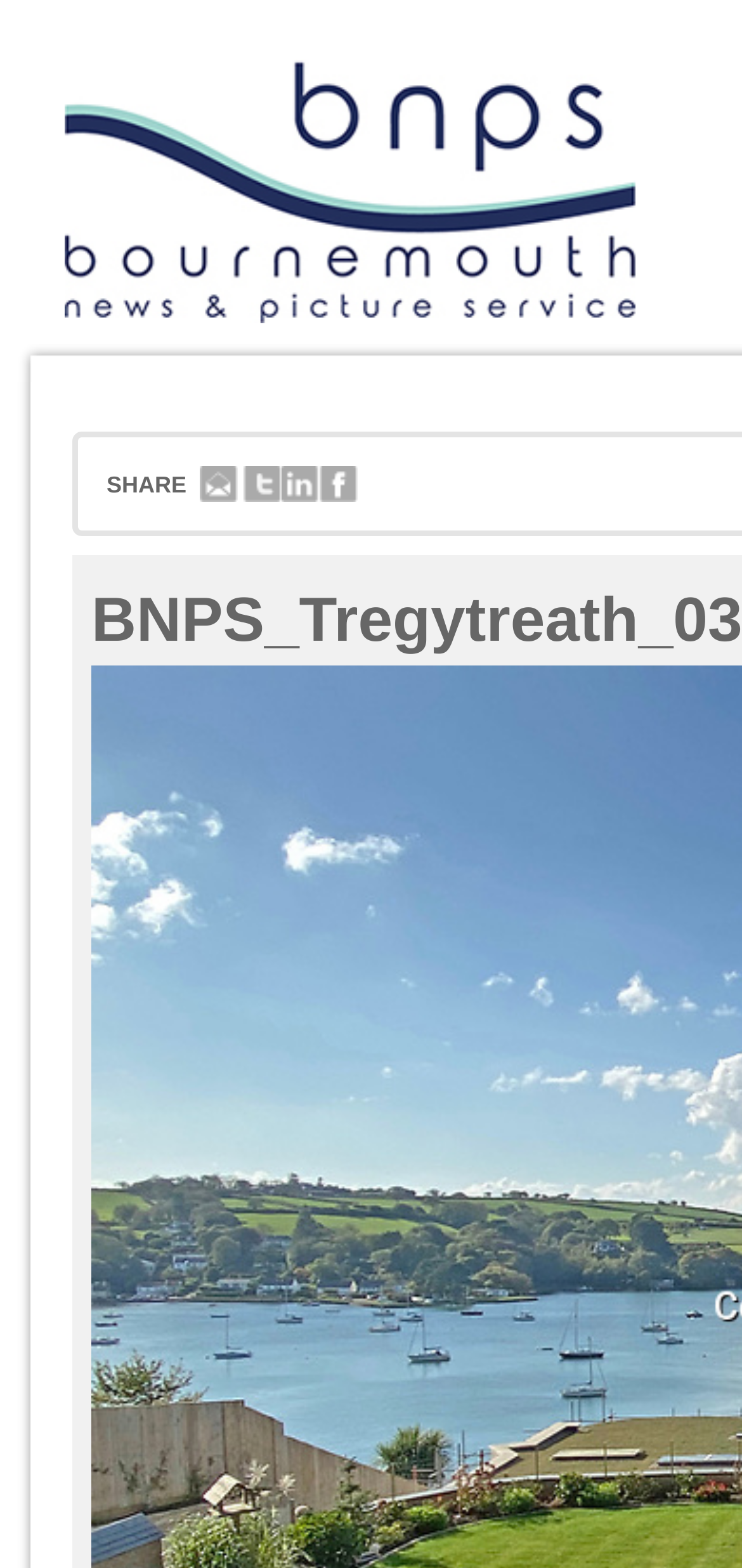Please answer the following question using a single word or phrase: 
What is the text above the social media icons?

SHARE